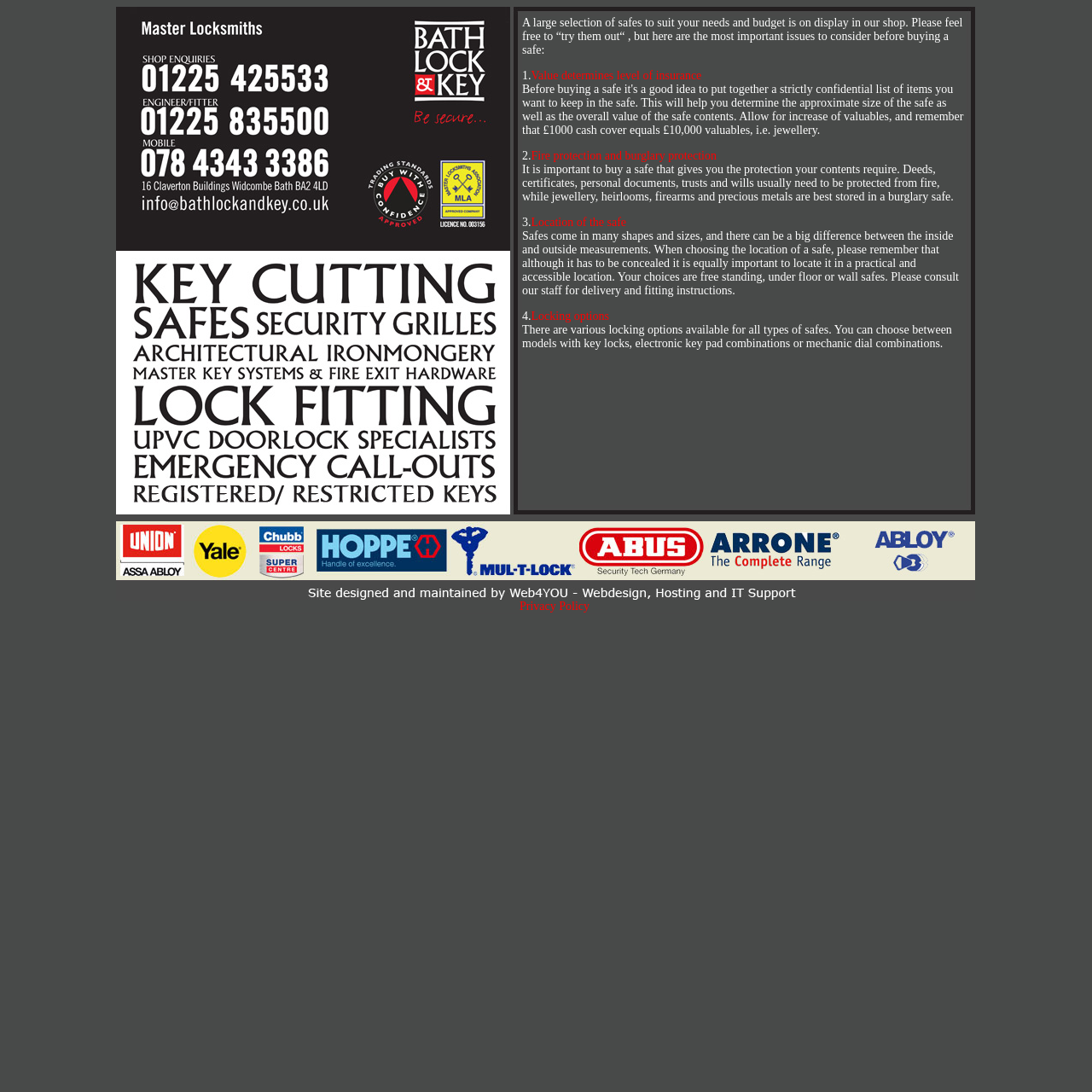Please give a concise answer to this question using a single word or phrase: 
What is the phone number to call for emergency locksmith services?

0784 343 3386